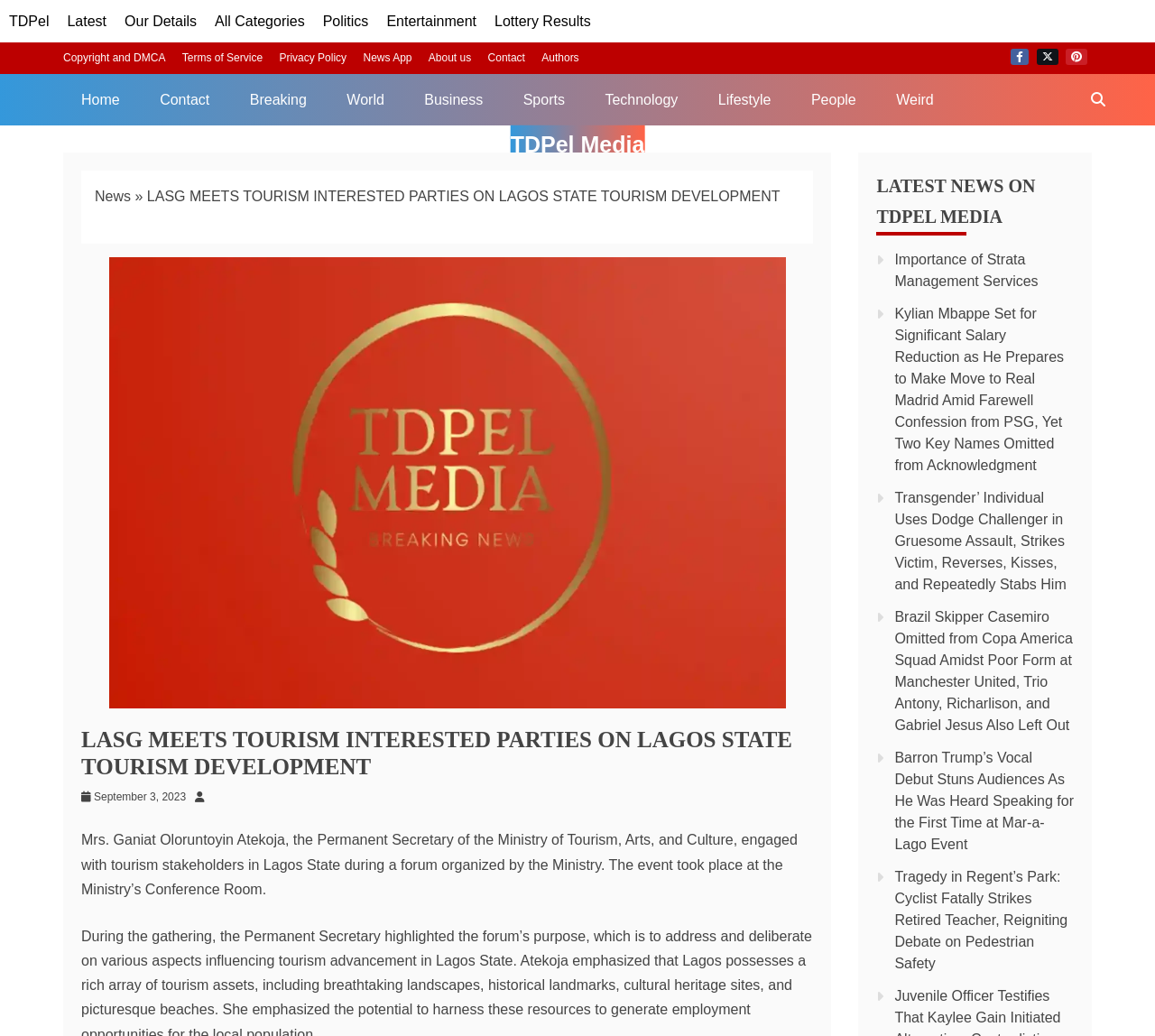Could you highlight the region that needs to be clicked to execute the instruction: "Read the latest news on TDPel Media"?

[0.759, 0.164, 0.93, 0.227]